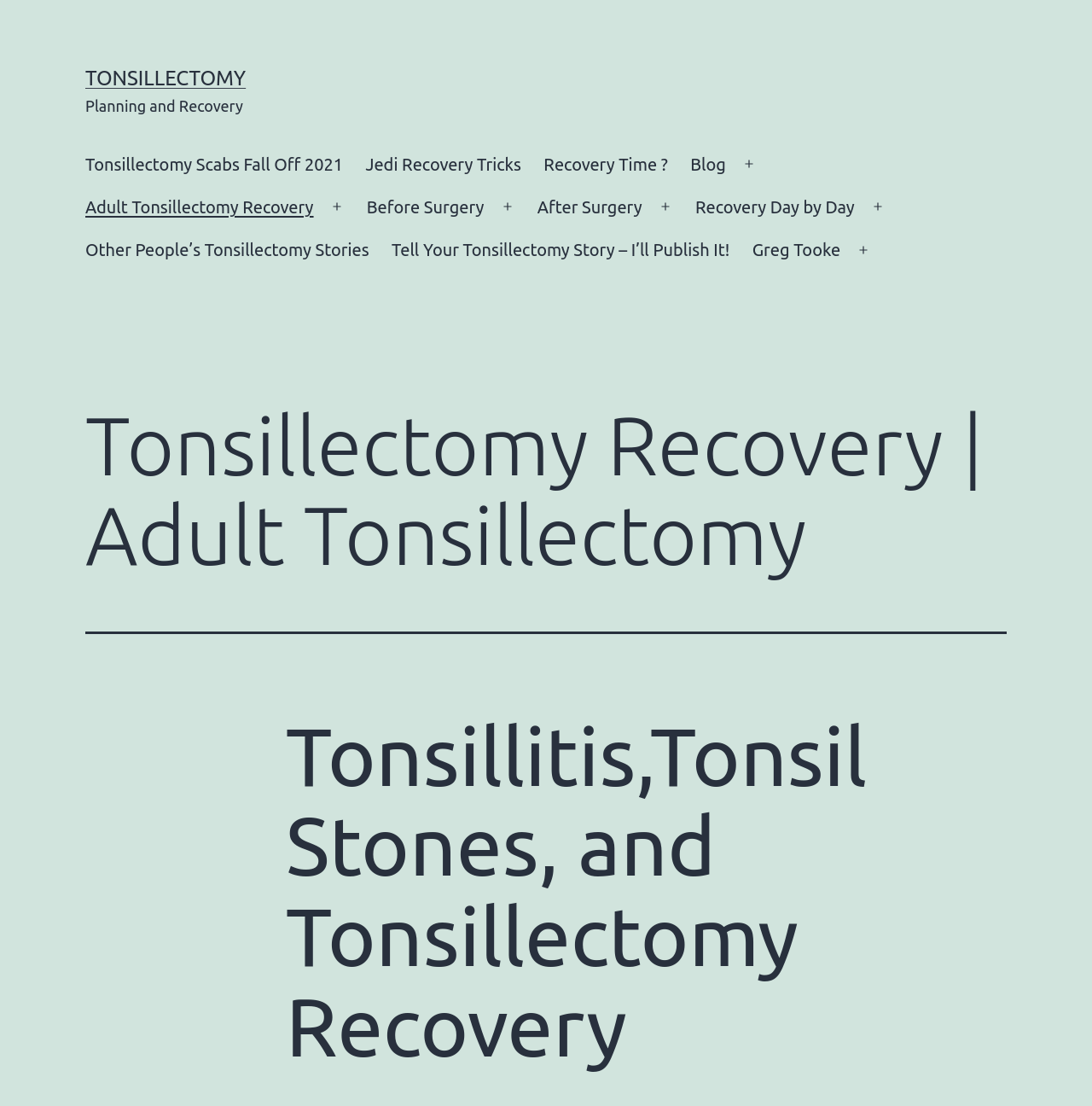Can you find the bounding box coordinates for the element that needs to be clicked to execute this instruction: "view blog posts"? The coordinates should be given as four float numbers between 0 and 1, i.e., [left, top, right, bottom].

None